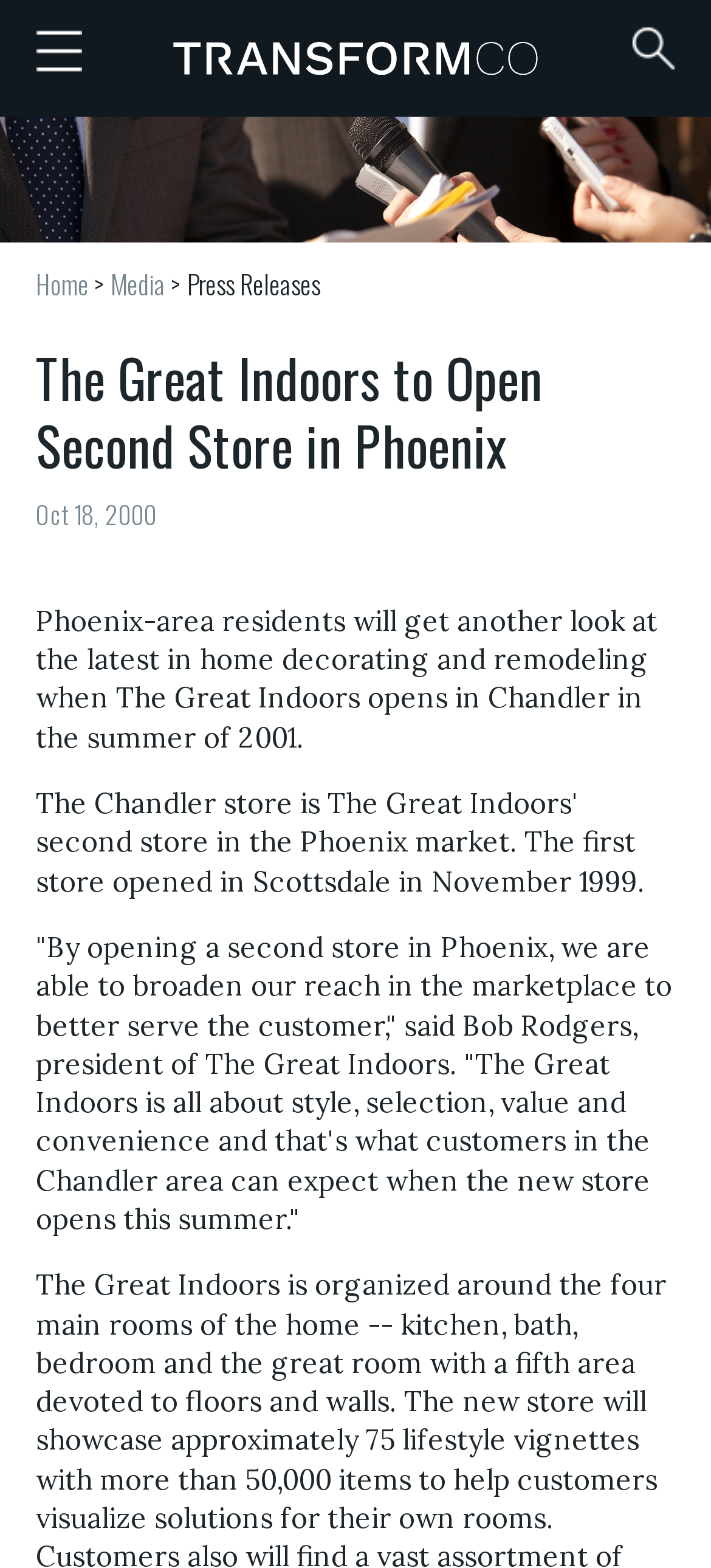Give a concise answer of one word or phrase to the question: 
When was the press release published?

Oct 18, 2000